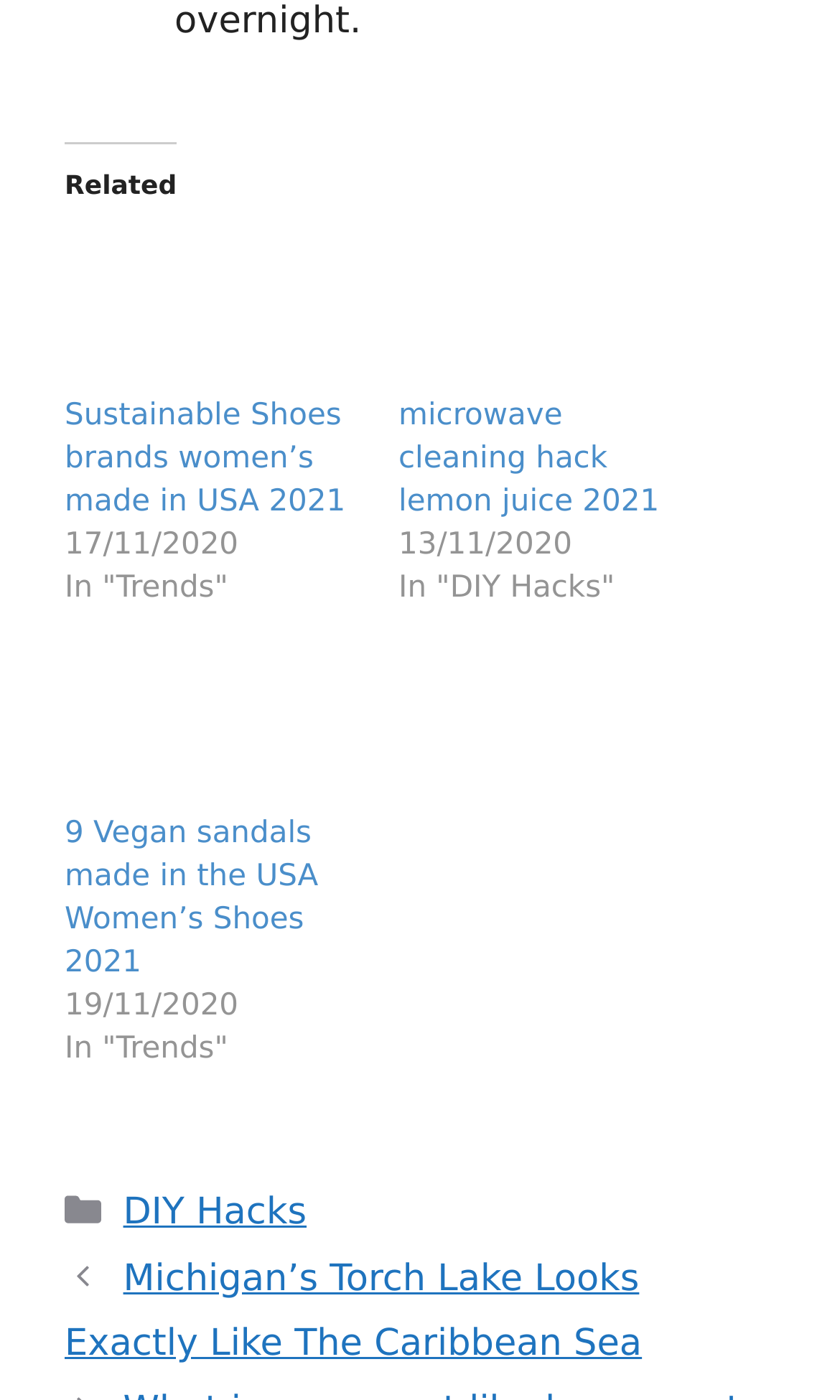Show me the bounding box coordinates of the clickable region to achieve the task as per the instruction: "Explore Vegan sandals".

[0.077, 0.461, 0.423, 0.58]